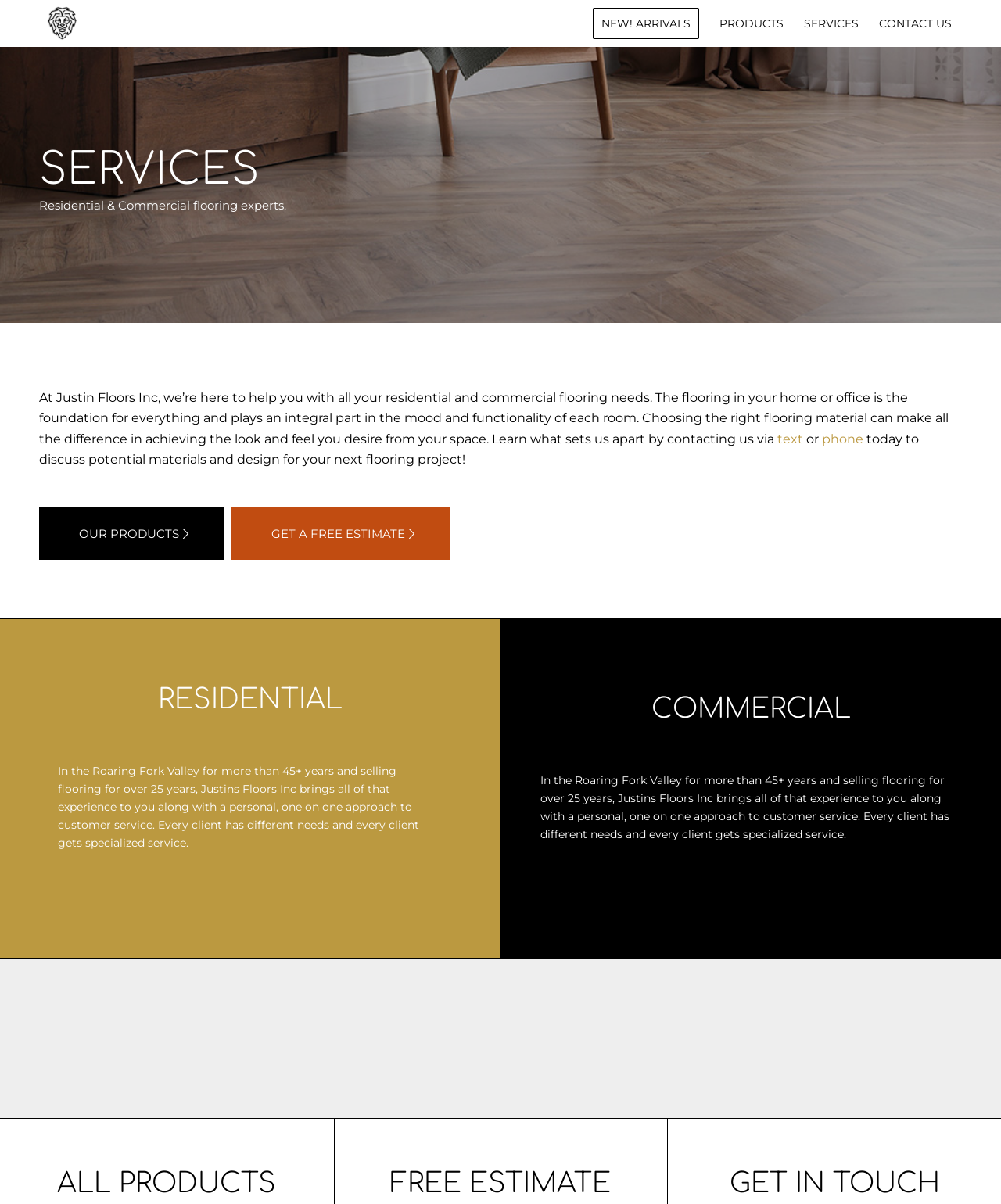What is the experience of Justin Floors Inc in the Roaring Fork Valley?
Can you provide an in-depth and detailed response to the question?

According to the webpage, Justin Floors Inc has been in the Roaring Fork Valley for more than 45 years. This information is provided in the 'RESIDENTIAL' section of the webpage.